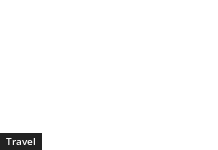Illustrate the image with a detailed and descriptive caption.

The image accompanies a segment titled "Elevating Your Cotswold Holiday Experience: The Essence of Holiday Let Management." This section focuses on enhancing the holiday experience in the picturesque region of the Cotswolds, known for its stunning landscapes, charming villages, and historic landmarks. The overall theme revolves around travel and the various aspects of holiday management, suggesting tips and insights for making the most out of visits to this beautiful area. The image enhances the narrative by potentially illustrating the essence of comfort and leisure associated with Cotswold holidays, inviting readers to explore the possibilities of an enriching getaway.